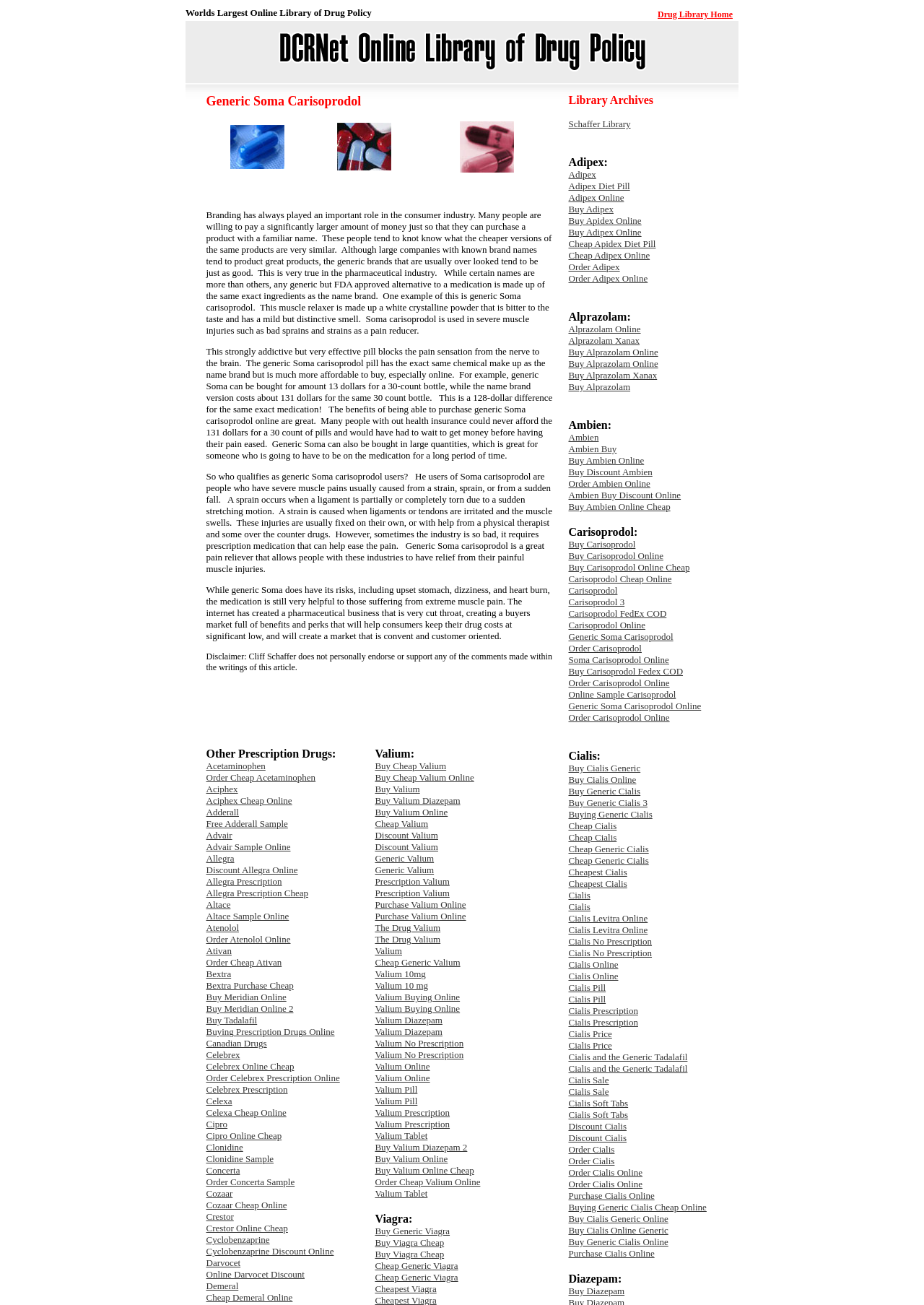What is the main topic of this webpage?
Analyze the image and deliver a detailed answer to the question.

The main topic of this webpage is Generic Soma Carisoprodol, which is a muscle relaxer used to relieve pain and discomfort caused by muscle injuries. This is evident from the heading 'Generic Soma Carisoprodol' and the detailed description of the medication on the webpage.